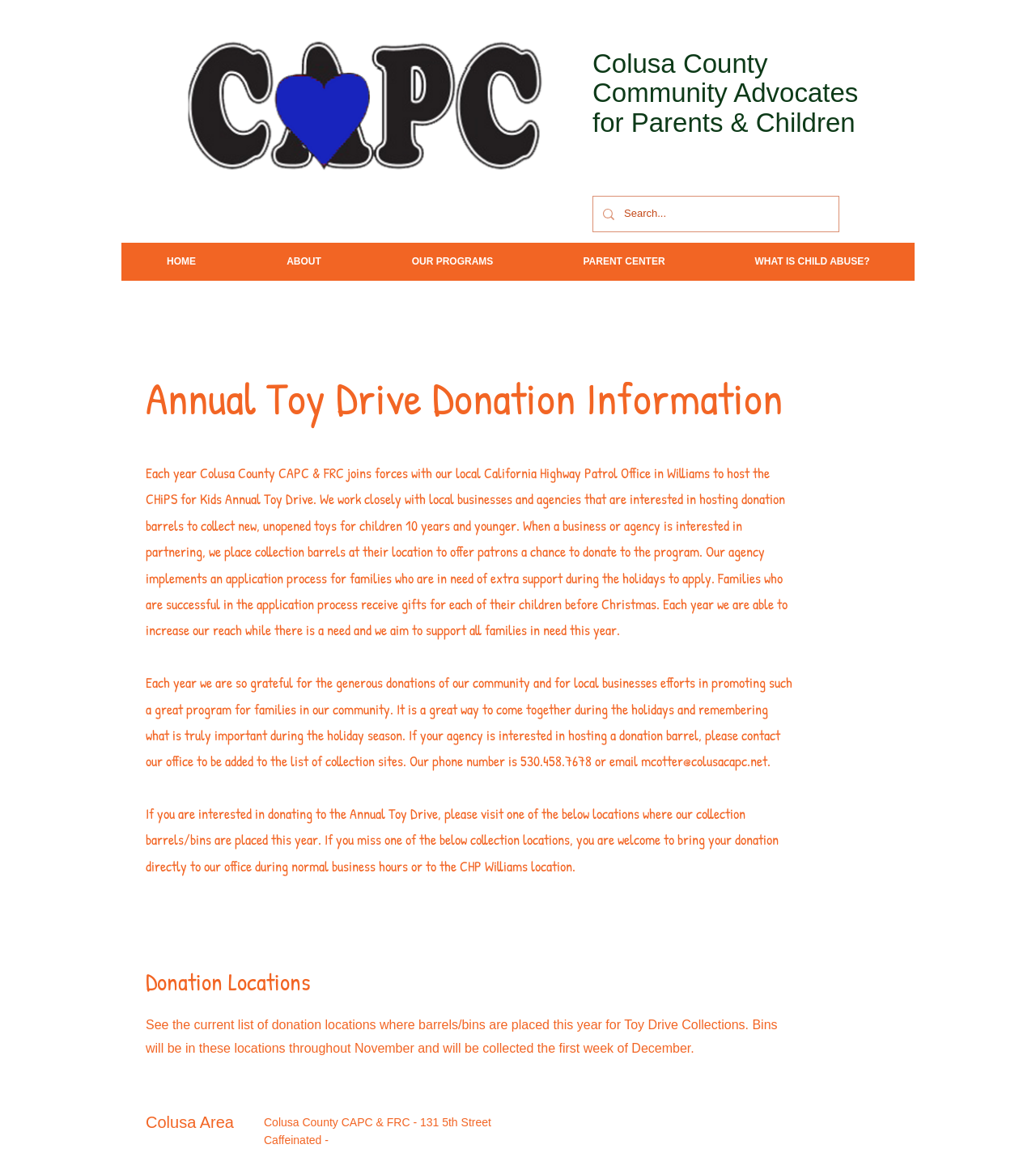Answer the question below with a single word or a brief phrase: 
How can interested businesses or agencies participate in the toy drive?

Contact the office to be added to the list of collection sites